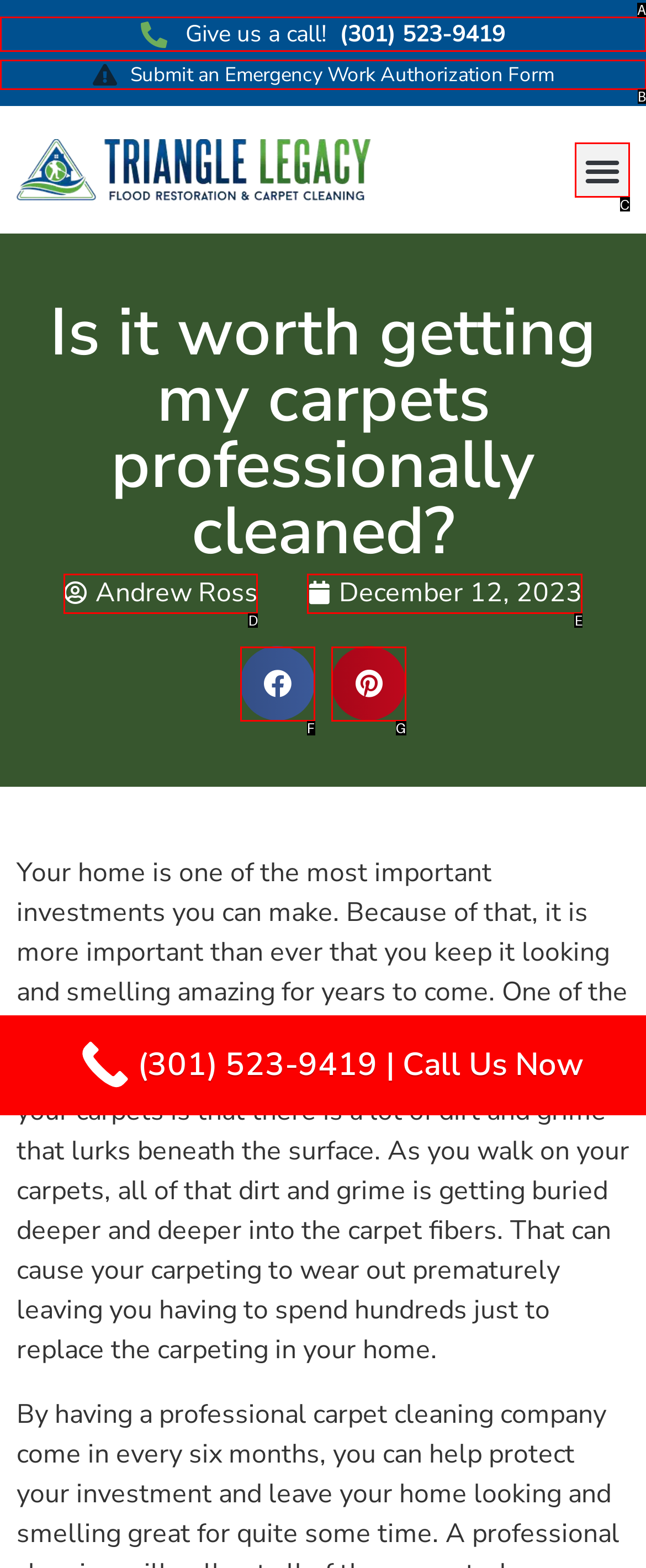Identify the HTML element that corresponds to the following description: Andrew Ross Provide the letter of the best matching option.

D